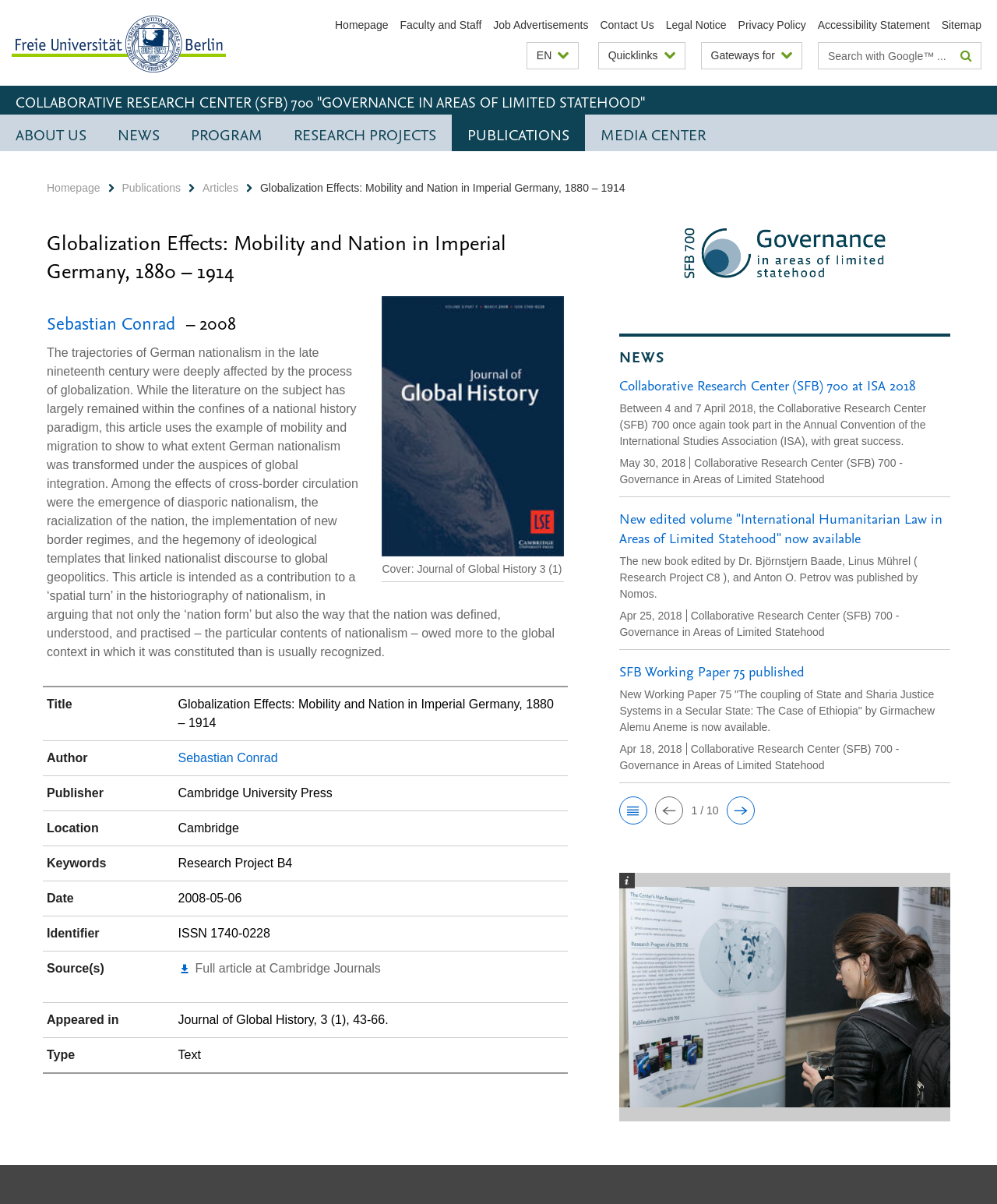Provide the bounding box coordinates of the HTML element this sentence describes: "Homepage". The bounding box coordinates consist of four float numbers between 0 and 1, i.e., [left, top, right, bottom].

[0.336, 0.016, 0.389, 0.026]